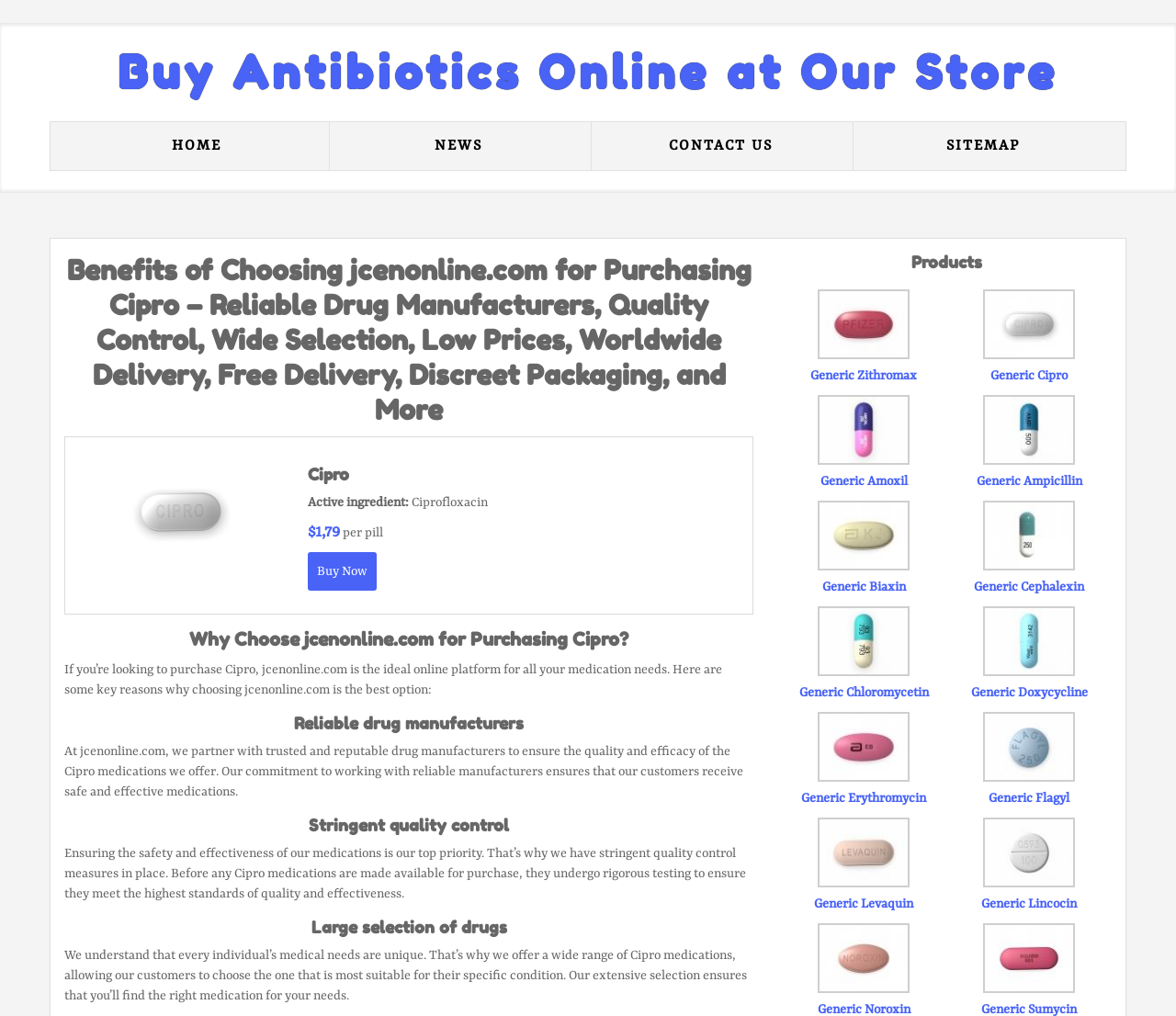How many medications are listed on the webpage?
Answer the question with just one word or phrase using the image.

8